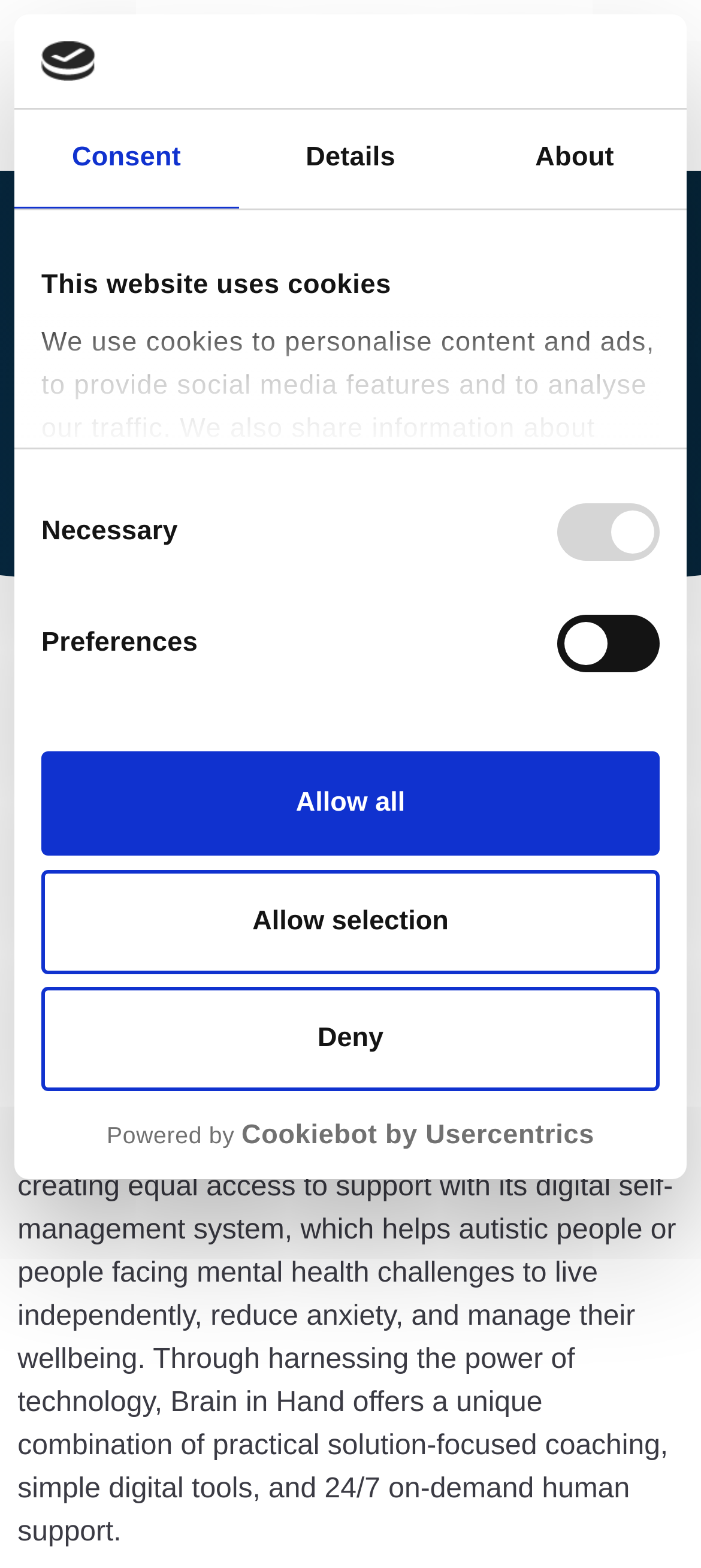Find the bounding box coordinates of the element to click in order to complete the given instruction: "Explore Resources."

None